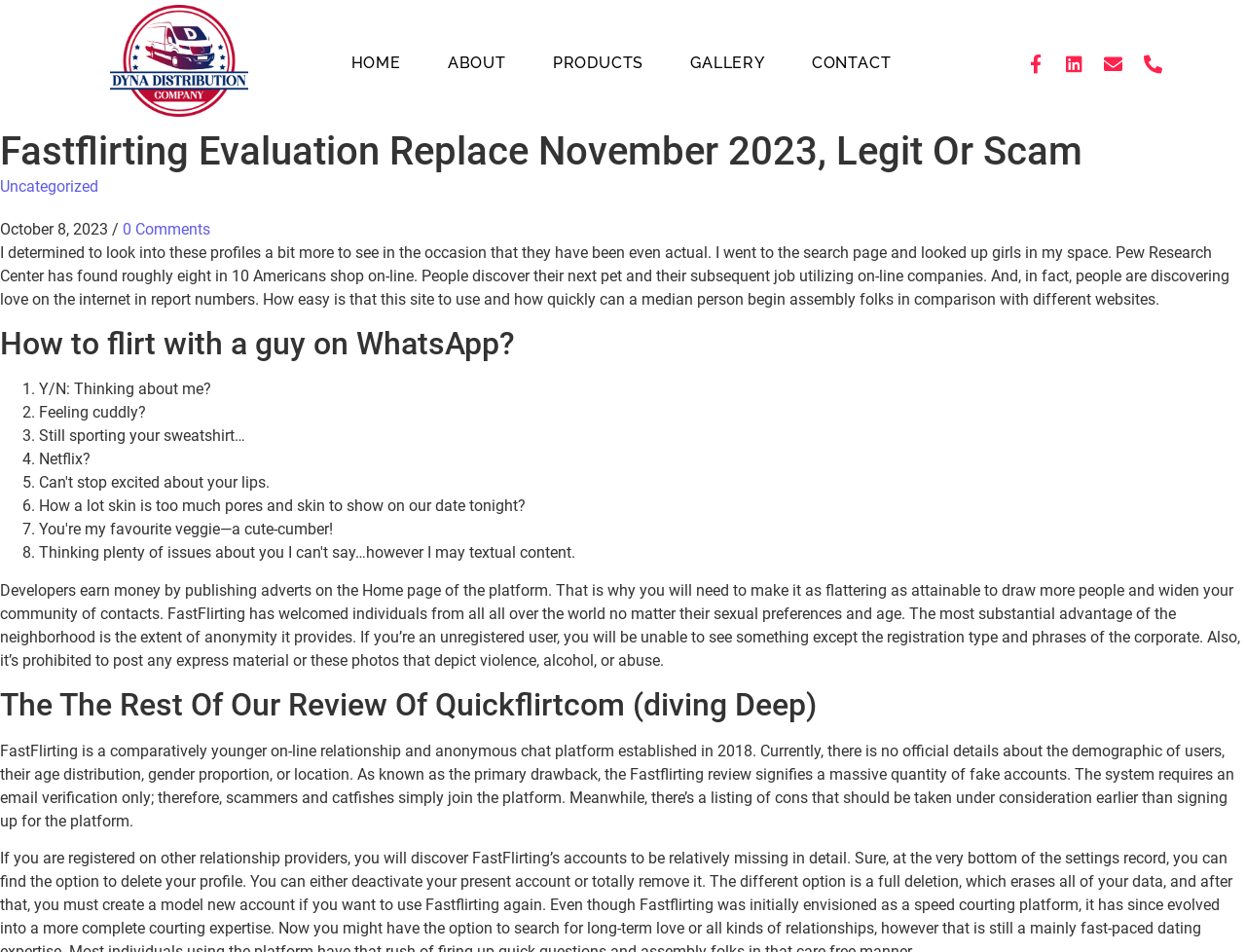Provide a short, one-word or phrase answer to the question below:
How do developers earn money on the platform?

By publishing ads on the Home page